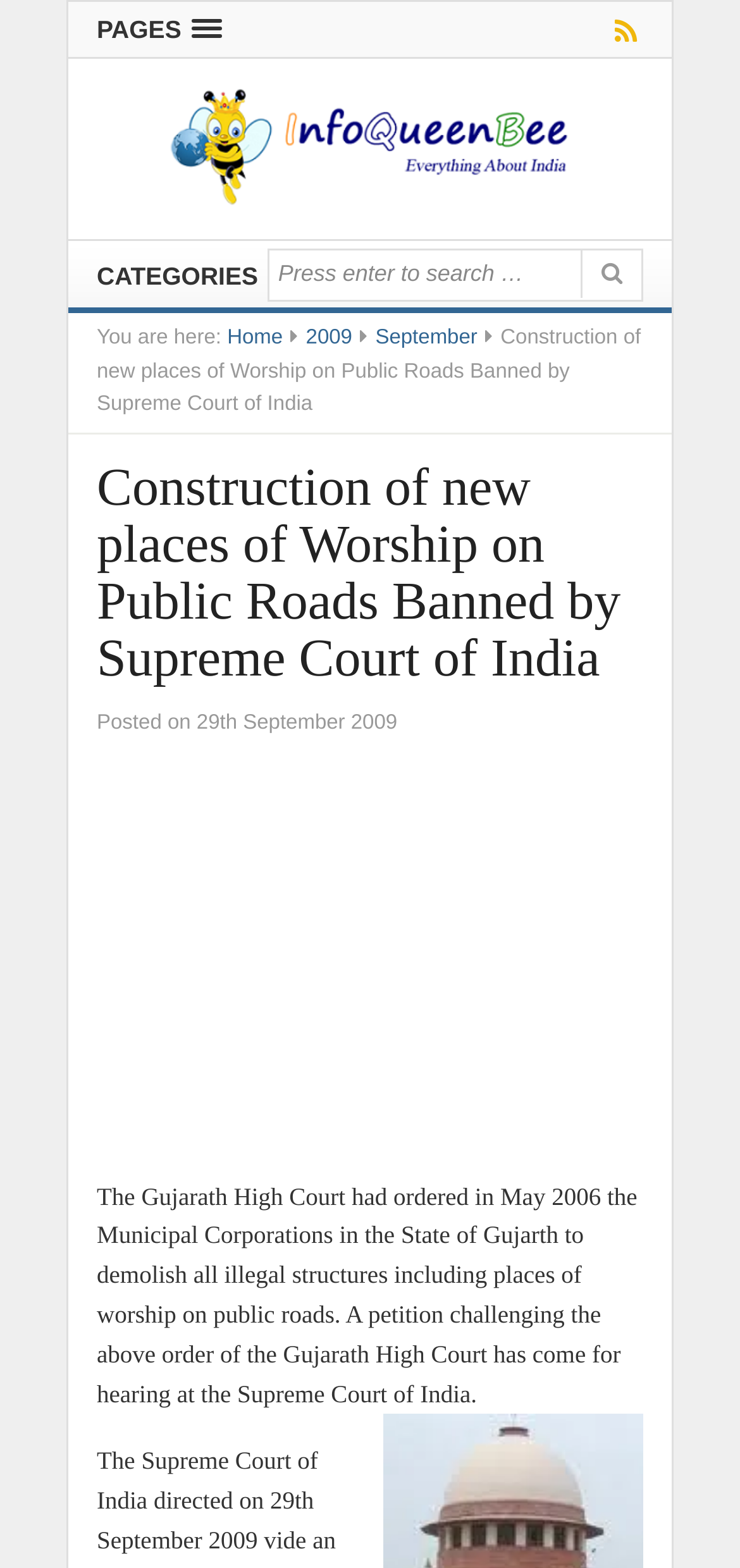Using the image as a reference, answer the following question in as much detail as possible:
When was the article posted?

The webpage displays the date 'Posted on 29th September 2009' below the title of the article, indicating when the article was posted.